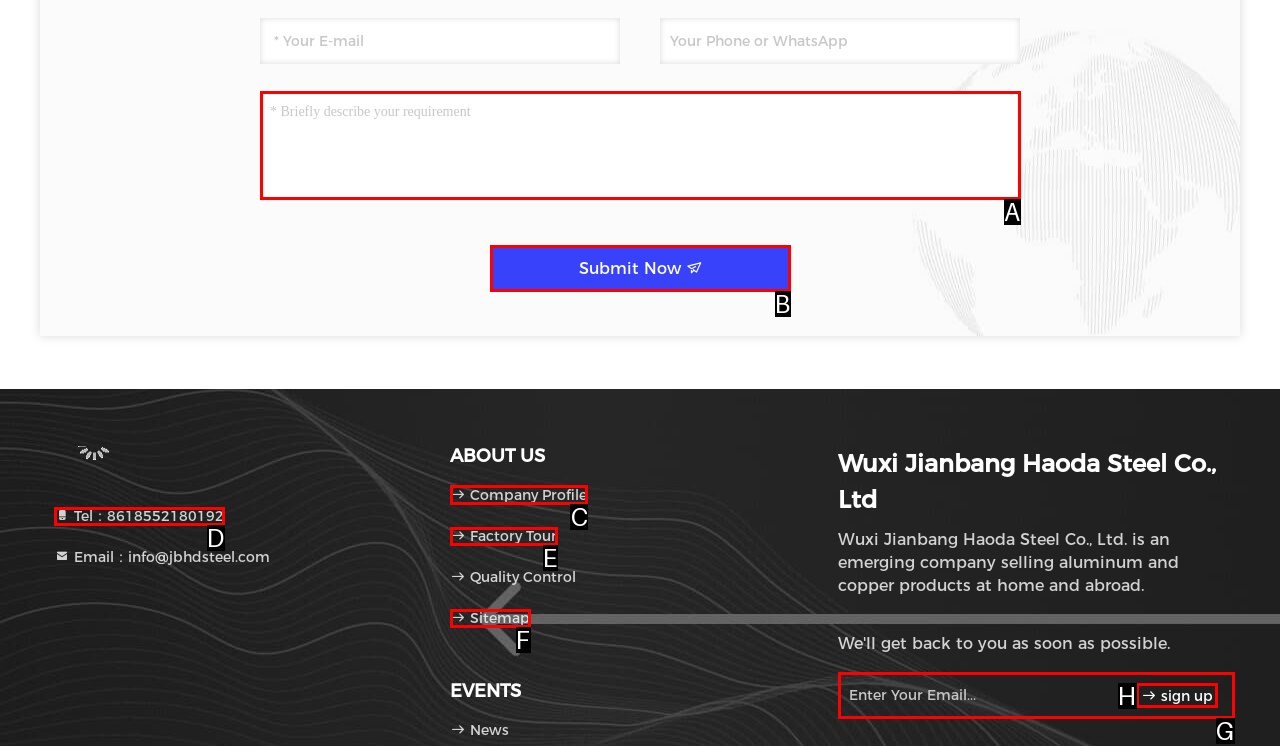Identify the letter of the UI element you need to select to accomplish the task: Learn about the company profile.
Respond with the option's letter from the given choices directly.

C